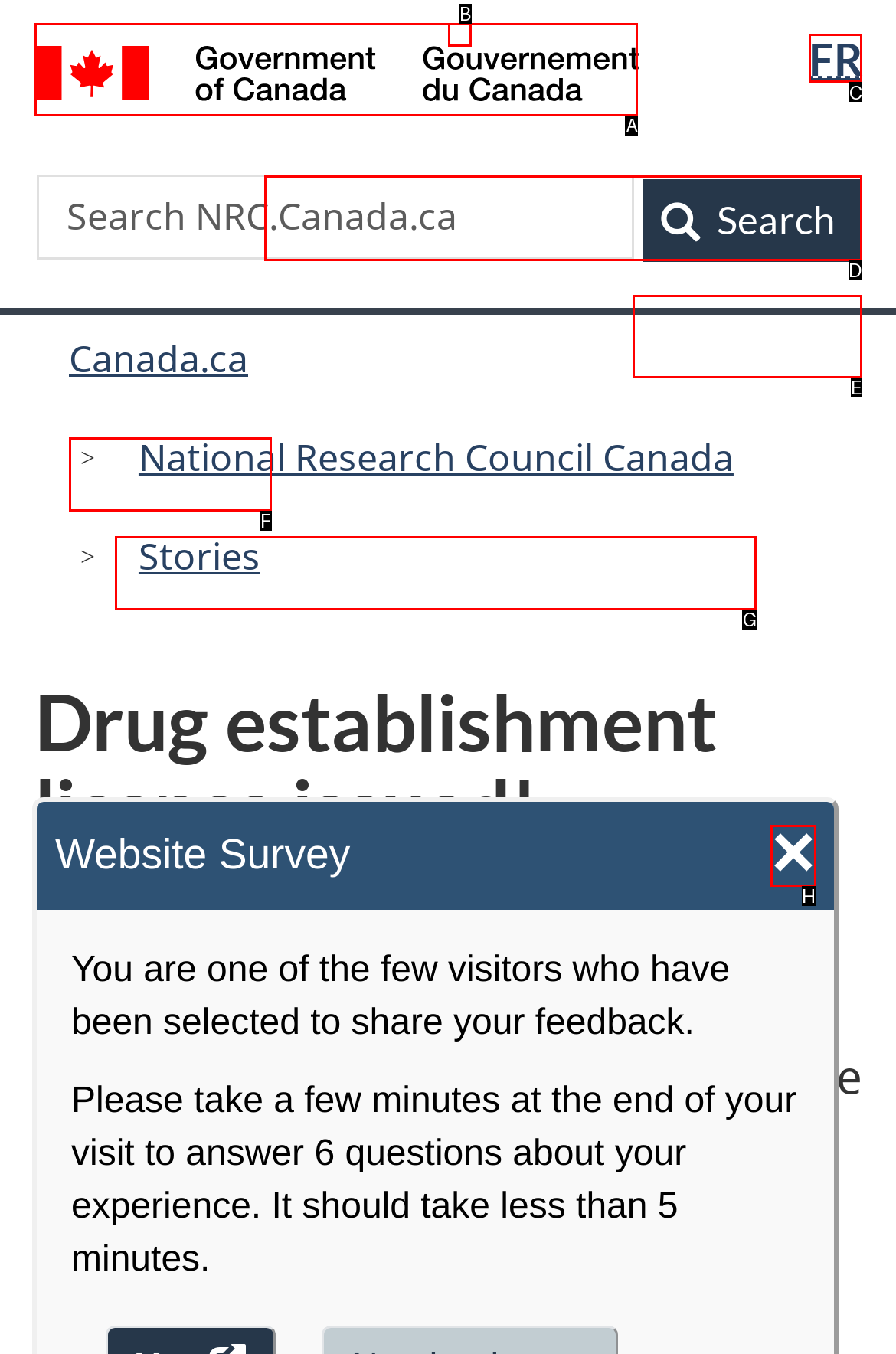Identify the HTML element to select in order to accomplish the following task: Switch to French language
Reply with the letter of the chosen option from the given choices directly.

C